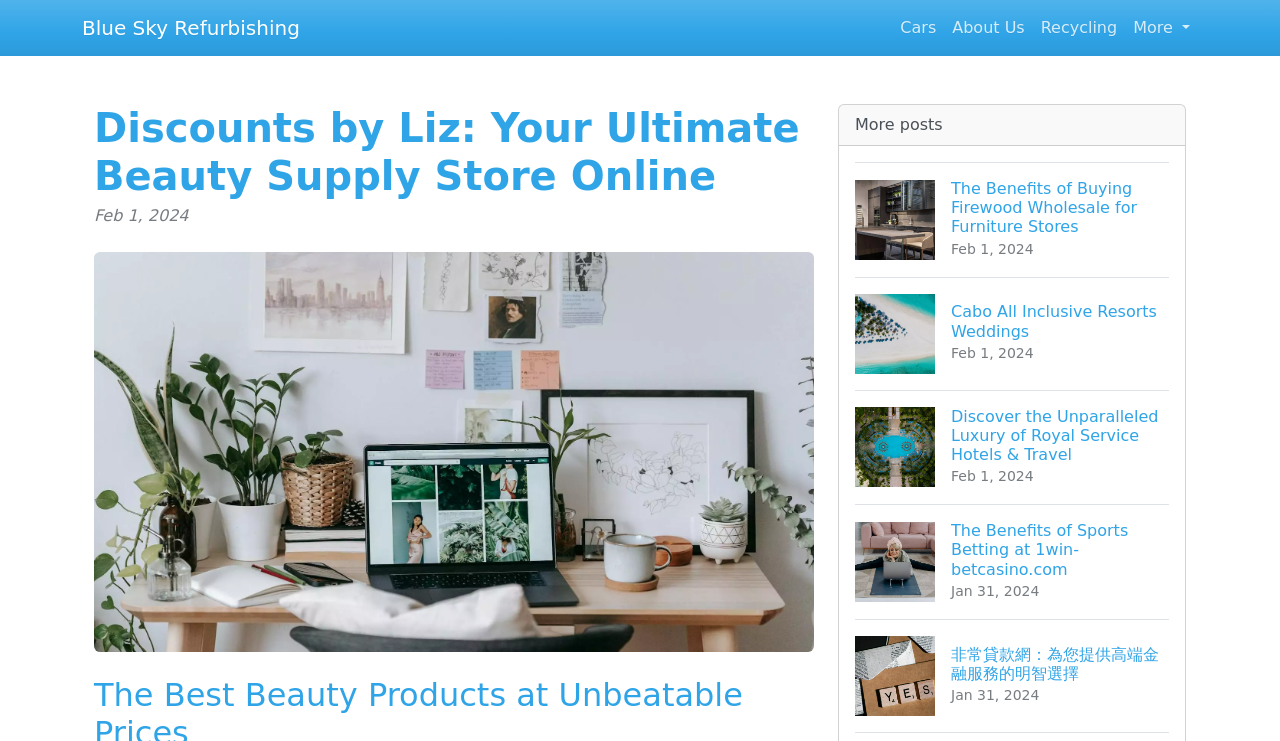Identify the bounding box coordinates of the clickable section necessary to follow the following instruction: "Click the 'About Us' link". The coordinates should be presented as four float numbers from 0 to 1, i.e., [left, top, right, bottom].

[0.738, 0.011, 0.807, 0.065]